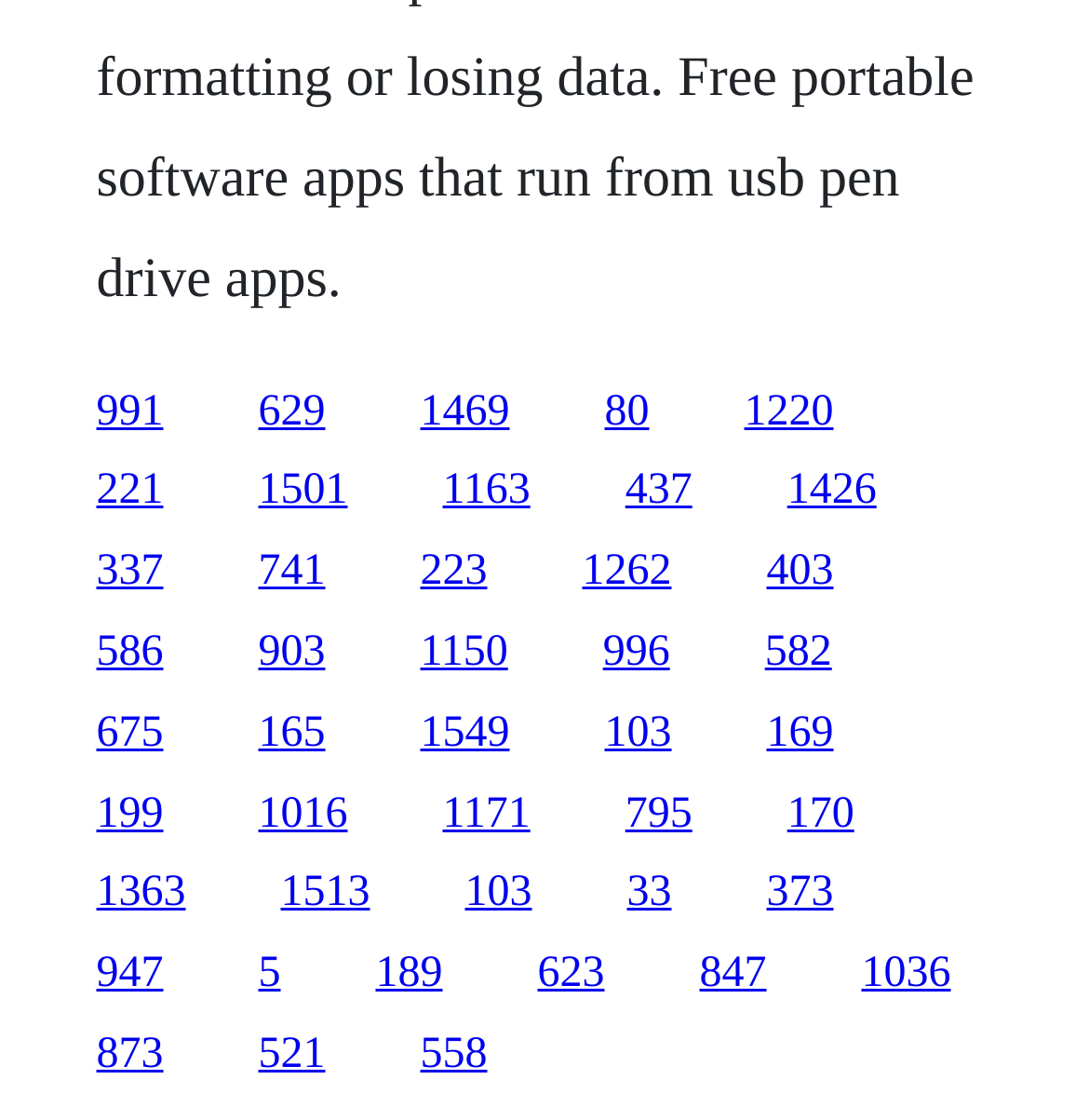Please answer the following question using a single word or phrase: What is the common theme among the links?

Unknown